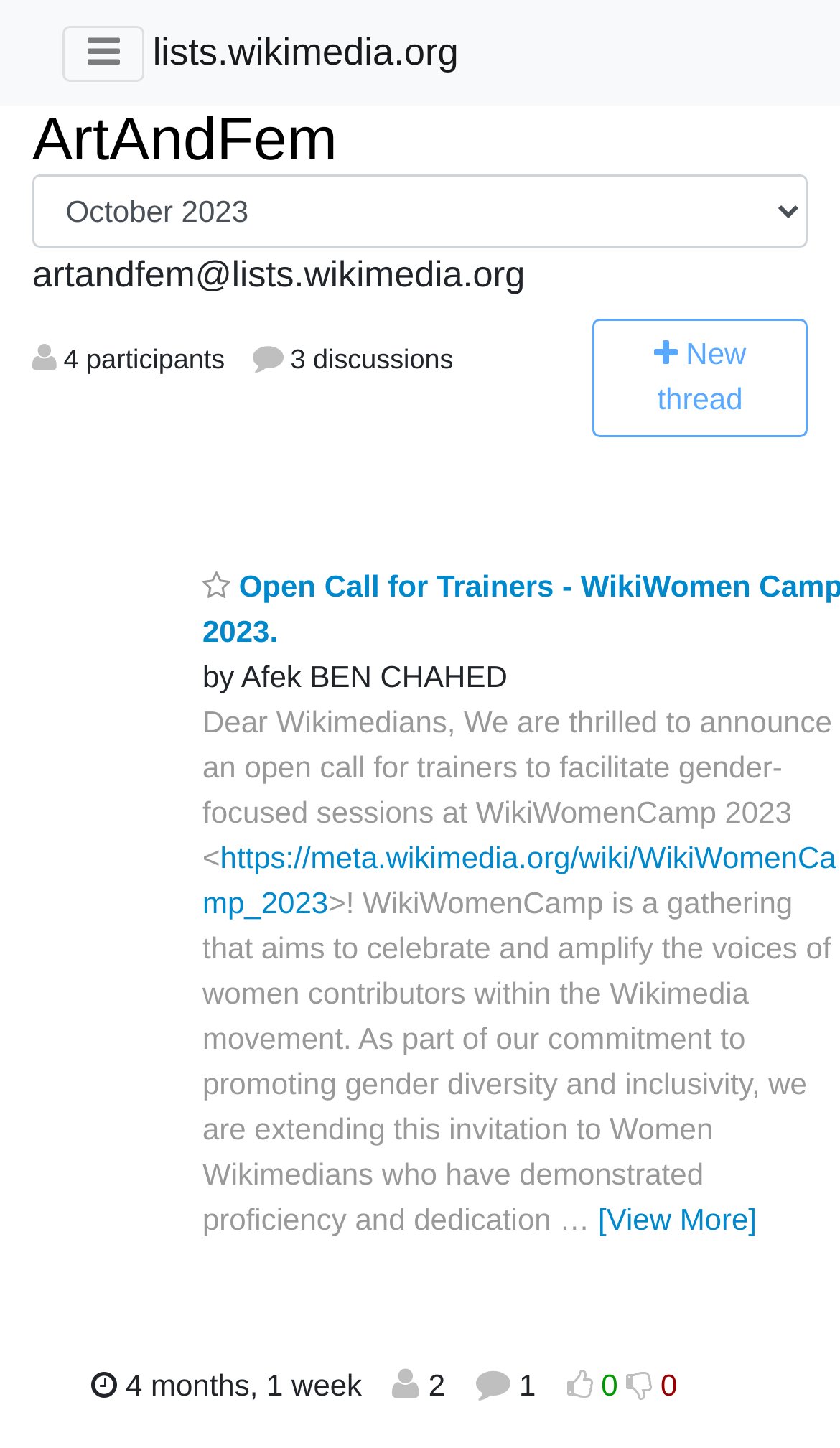Give a detailed account of the webpage.

This webpage appears to be a discussion forum or mailing list archive, specifically for the "ArtAndFem" group on lists.wikimedia.org. At the top, there is a heading that reads "ArtAndFem October 2023" with a link to the group name. Below this, there is a combobox and a link to the group's email address.

The main content of the page is a discussion thread, which includes a message from Afek BEN CHAHED. The message is a call for trainers to facilitate gender-focused sessions at WikiWomenCamp 2023, with a link to the event's page on meta.wikimedia.org. The message is followed by a "View More" link, suggesting that there is more content to the message that is not immediately visible.

To the right of the discussion thread, there are several statistics, including the number of participants (4) and discussions (3). There is also a button to create a new thread, but it is only available to logged-in users.

At the bottom of the page, there is a section showing recent thread activity, including the date and time of the most recent activity (Monday, 5 February 2024 11:17:44). There are also several links to navigate through the discussion threads, including links to pages 1 and 2, as well as links to mark threads as unread or read.